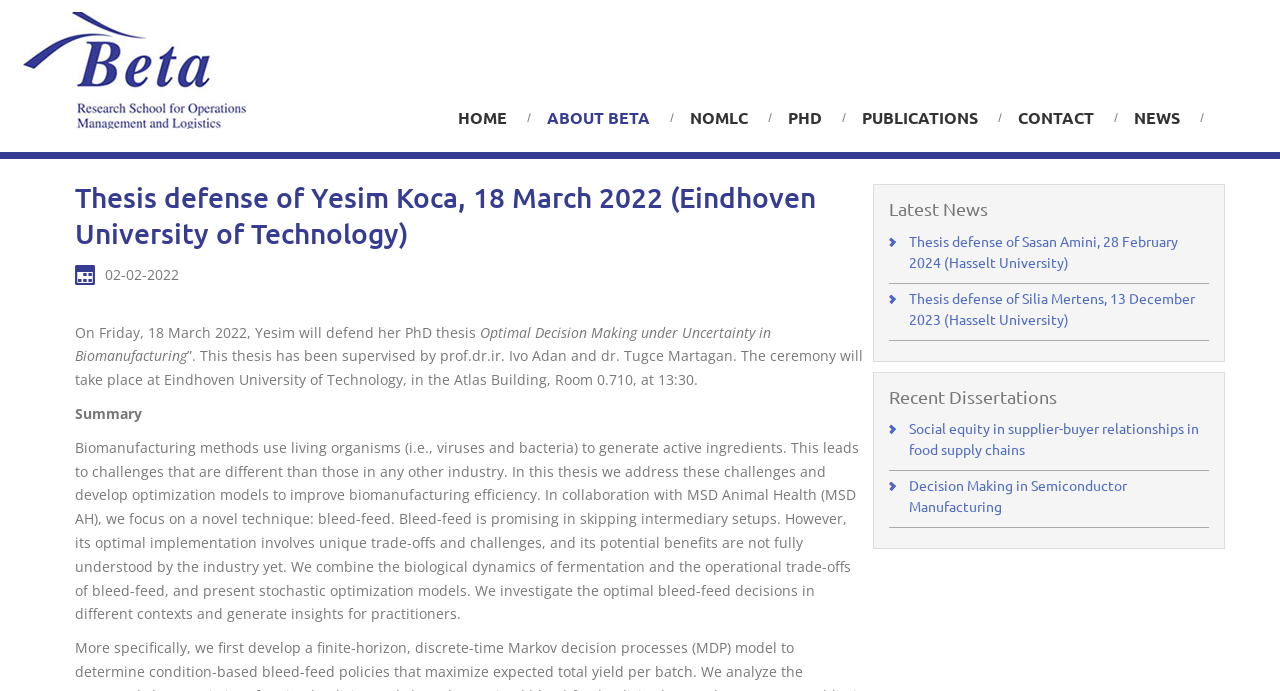Determine the bounding box coordinates of the section to be clicked to follow the instruction: "Check the latest news". The coordinates should be given as four float numbers between 0 and 1, formatted as [left, top, right, bottom].

[0.695, 0.283, 0.945, 0.321]